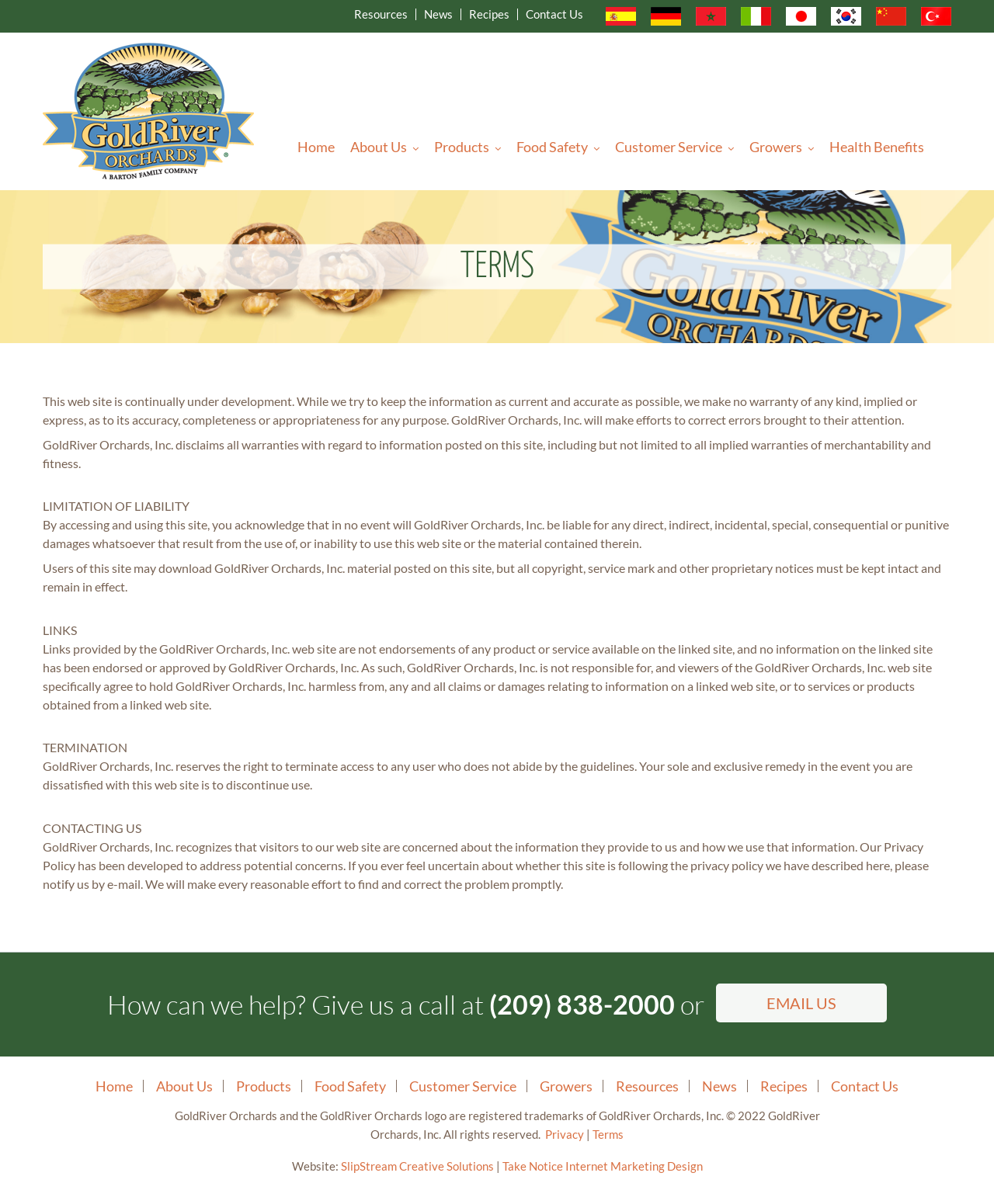Please locate the UI element described by "Return to category" and provide its bounding box coordinates.

None